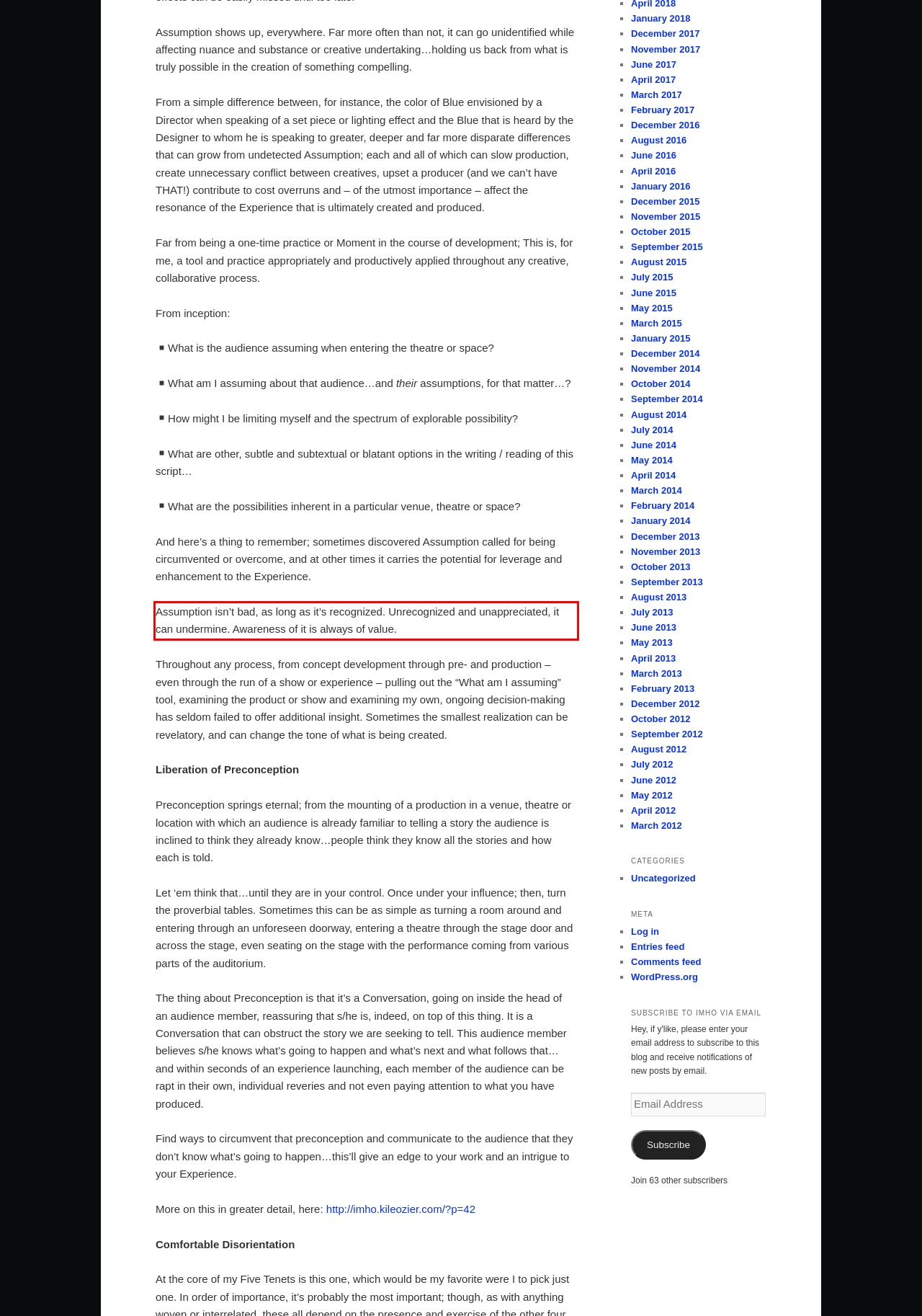Within the provided webpage screenshot, find the red rectangle bounding box and perform OCR to obtain the text content.

Assumption isn’t bad, as long as it’s recognized. Unrecognized and unappreciated, it can undermine. Awareness of it is always of value.